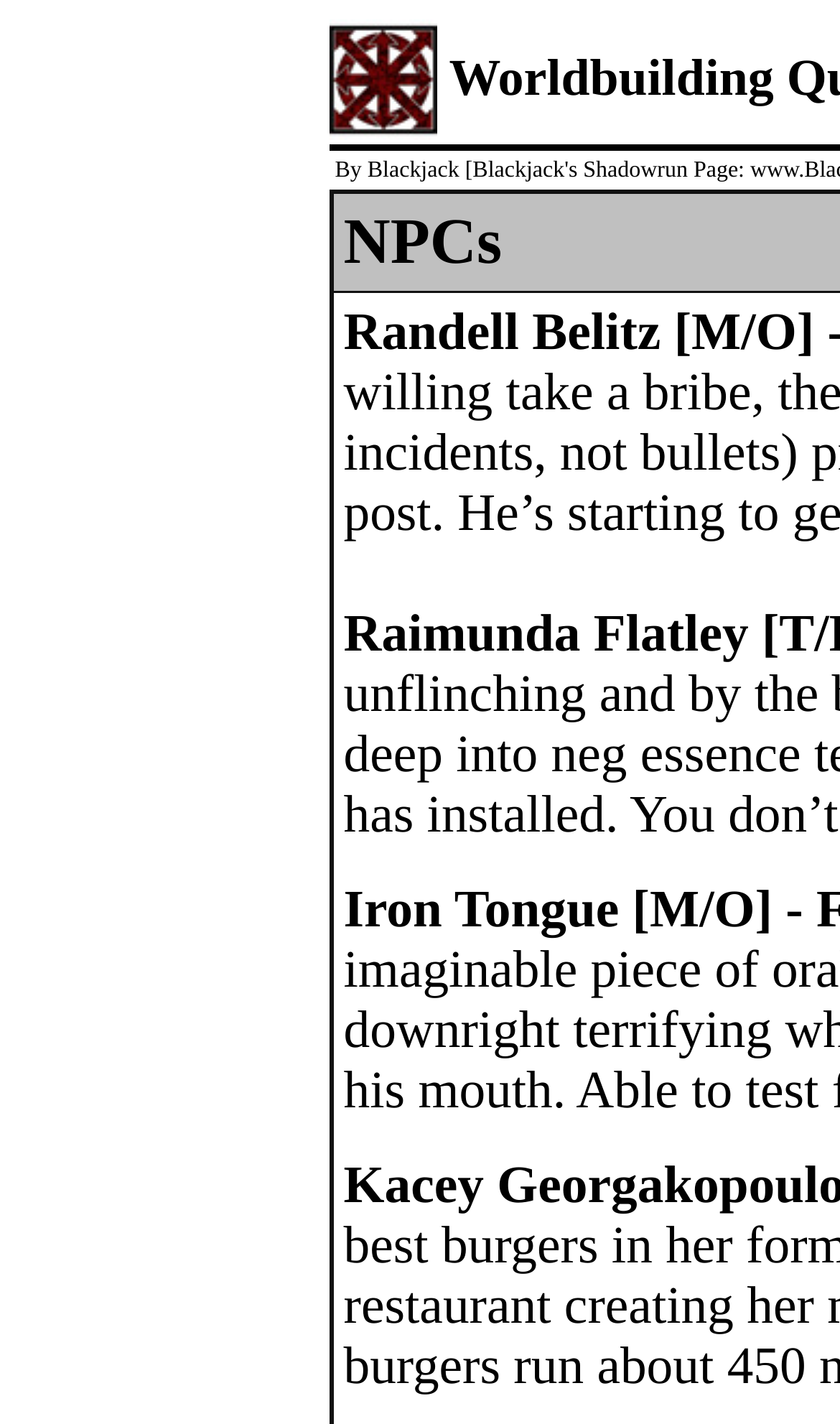Extract the bounding box coordinates for the described element: "By Blackjack". The coordinates should be represented as four float numbers between 0 and 1: [left, top, right, bottom].

[0.399, 0.112, 0.547, 0.129]